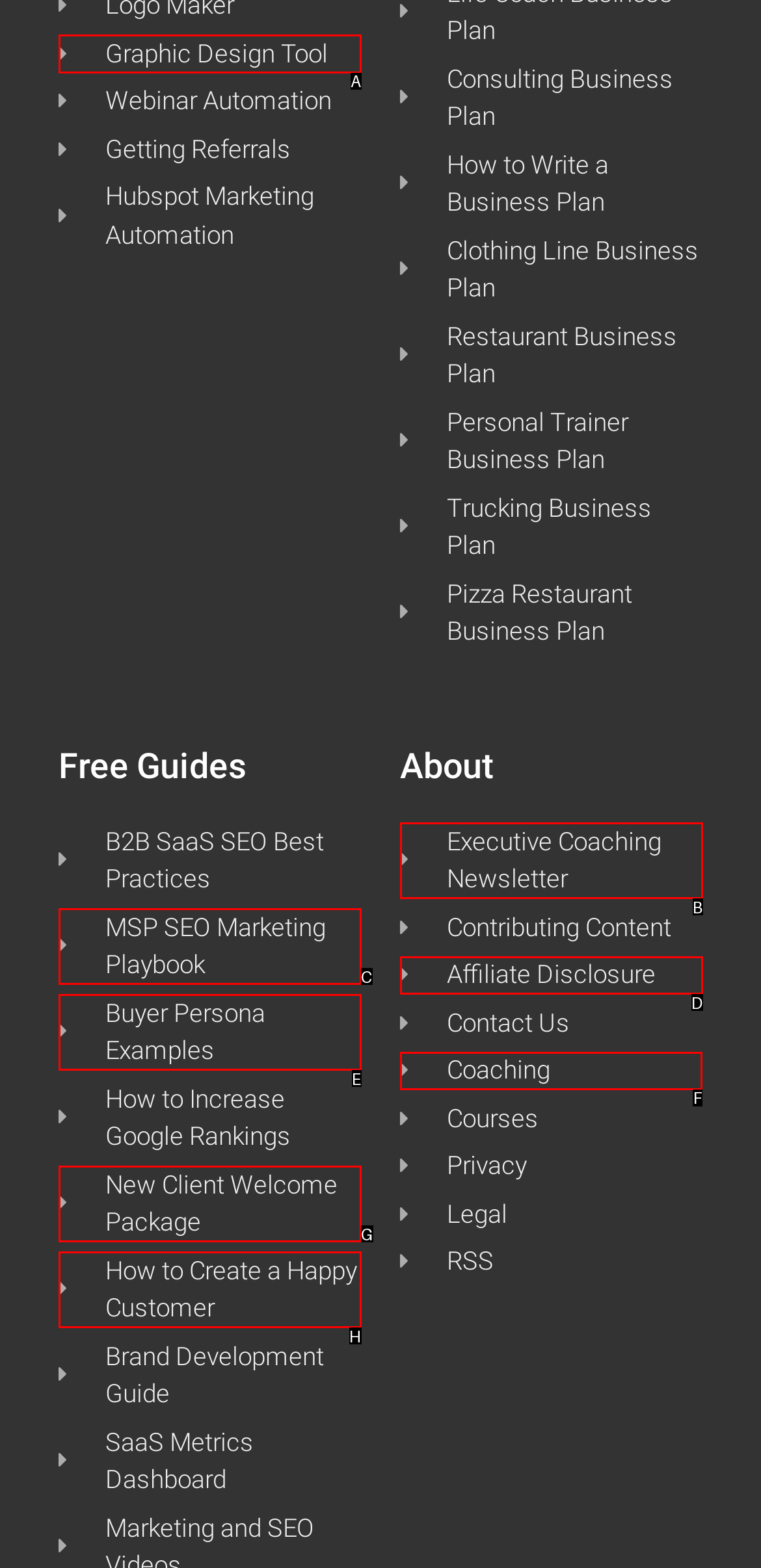Determine the letter of the element I should select to fulfill the following instruction: Get Coaching. Just provide the letter.

F